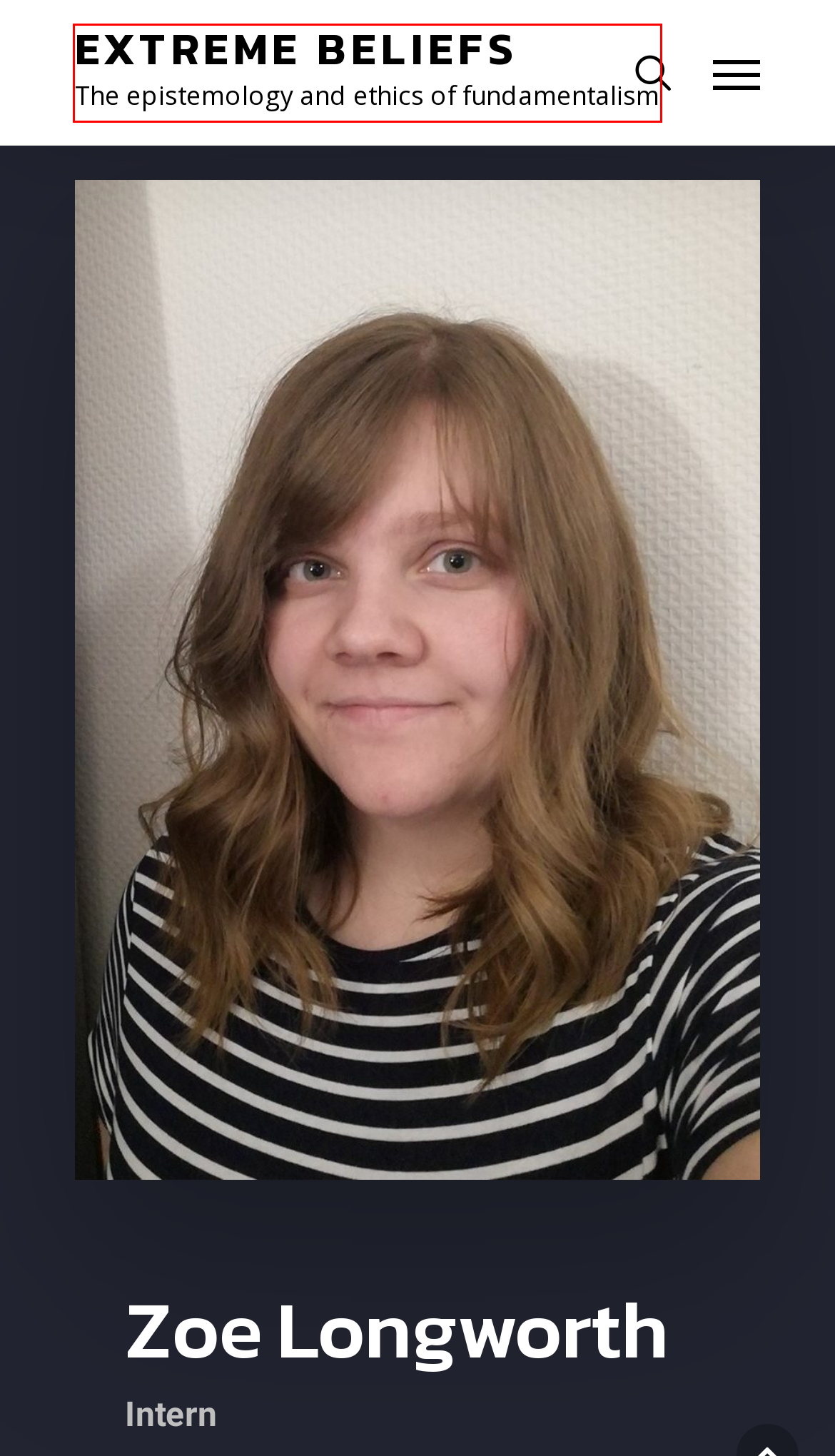Examine the screenshot of a webpage with a red bounding box around a UI element. Select the most accurate webpage description that corresponds to the new page after clicking the highlighted element. Here are the choices:
A. Extreme Beliefs - The epistemology and ethics of fundamentalism
B. Books and Theses - Extreme Beliefs
C. Outreach: 'How to communicate across difference?' 19 April - Extreme Beliefs
D. Outreach - Extreme Beliefs
E. People - Extreme Beliefs
F. Project - Extreme Beliefs
G. News - Extreme Beliefs
H. Advisory board - Extreme Beliefs

A